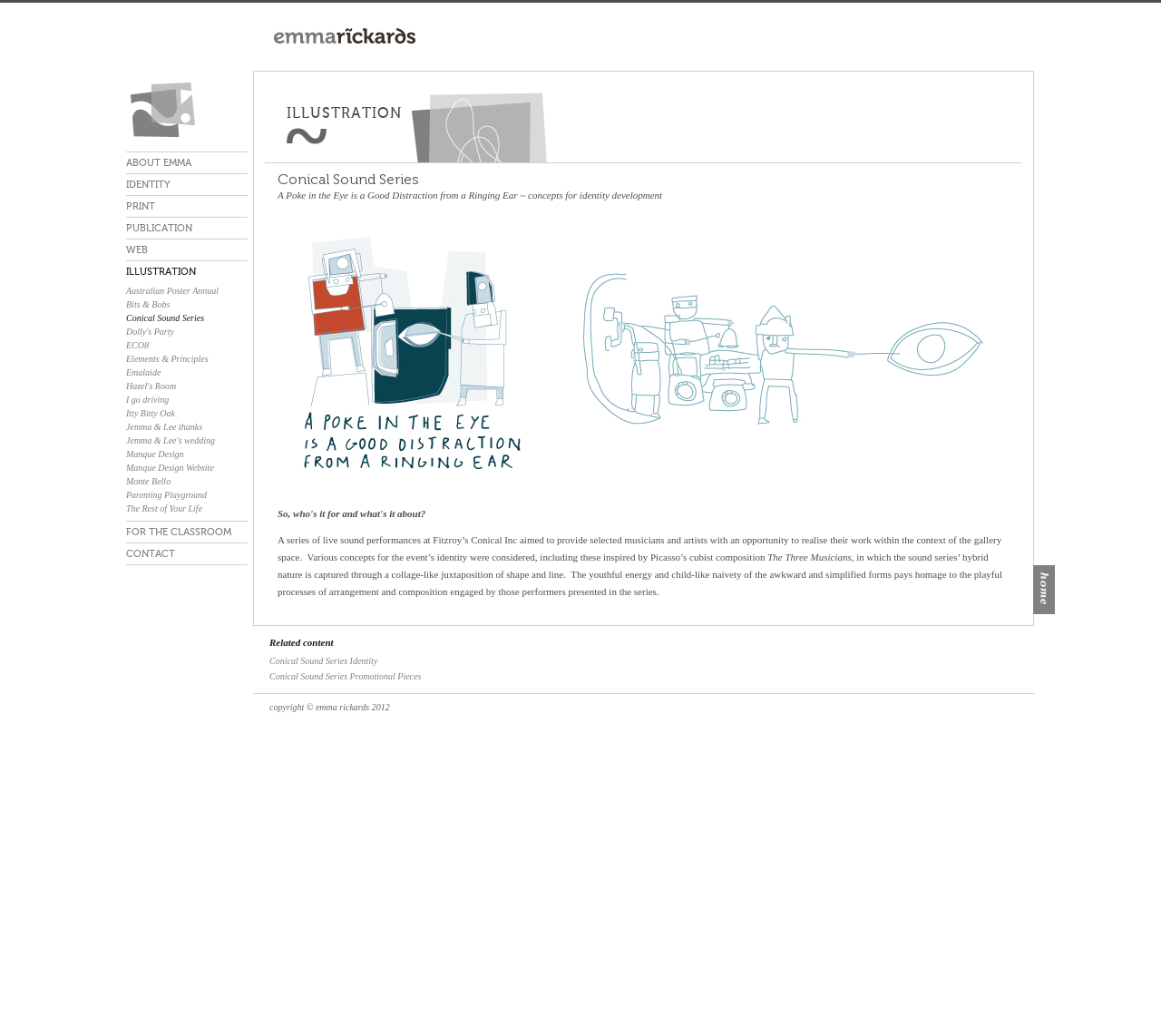Identify the bounding box coordinates for the element you need to click to achieve the following task: "go to ABOUT EMMA page". Provide the bounding box coordinates as four float numbers between 0 and 1, in the form [left, top, right, bottom].

[0.109, 0.147, 0.213, 0.167]